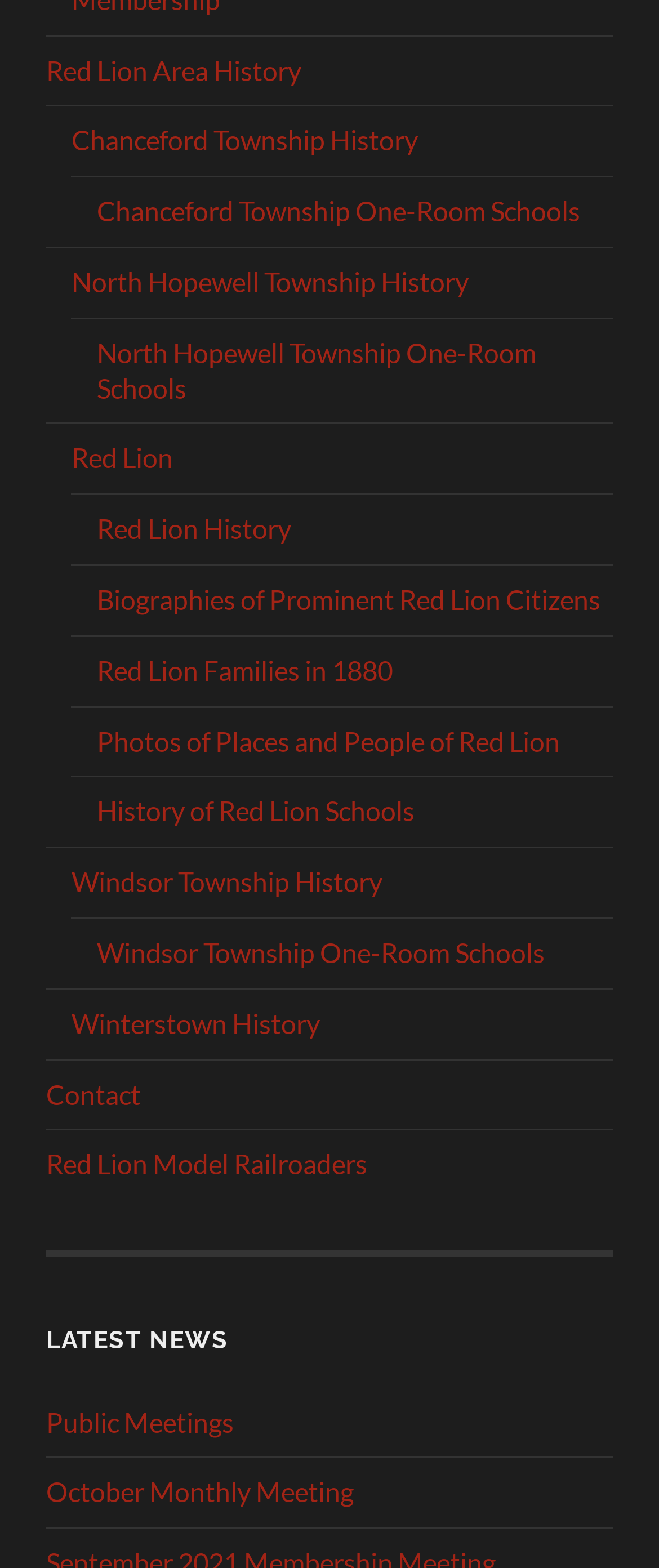Identify the bounding box coordinates for the element that needs to be clicked to fulfill this instruction: "Explore Chanceford Township One-Room Schools". Provide the coordinates in the format of four float numbers between 0 and 1: [left, top, right, bottom].

[0.147, 0.124, 0.88, 0.145]